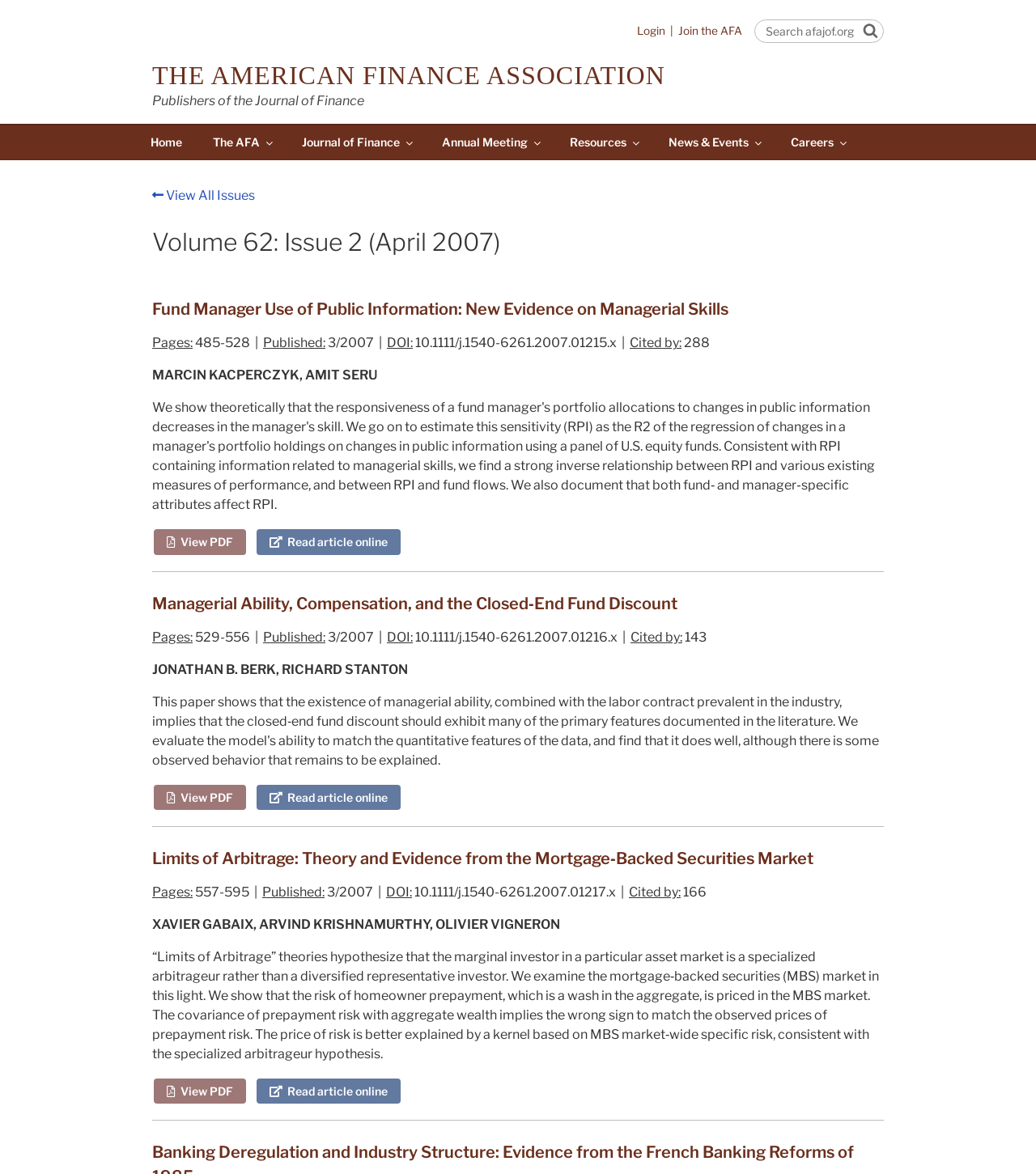Identify the bounding box coordinates of the area you need to click to perform the following instruction: "Click the CONTACT link".

None